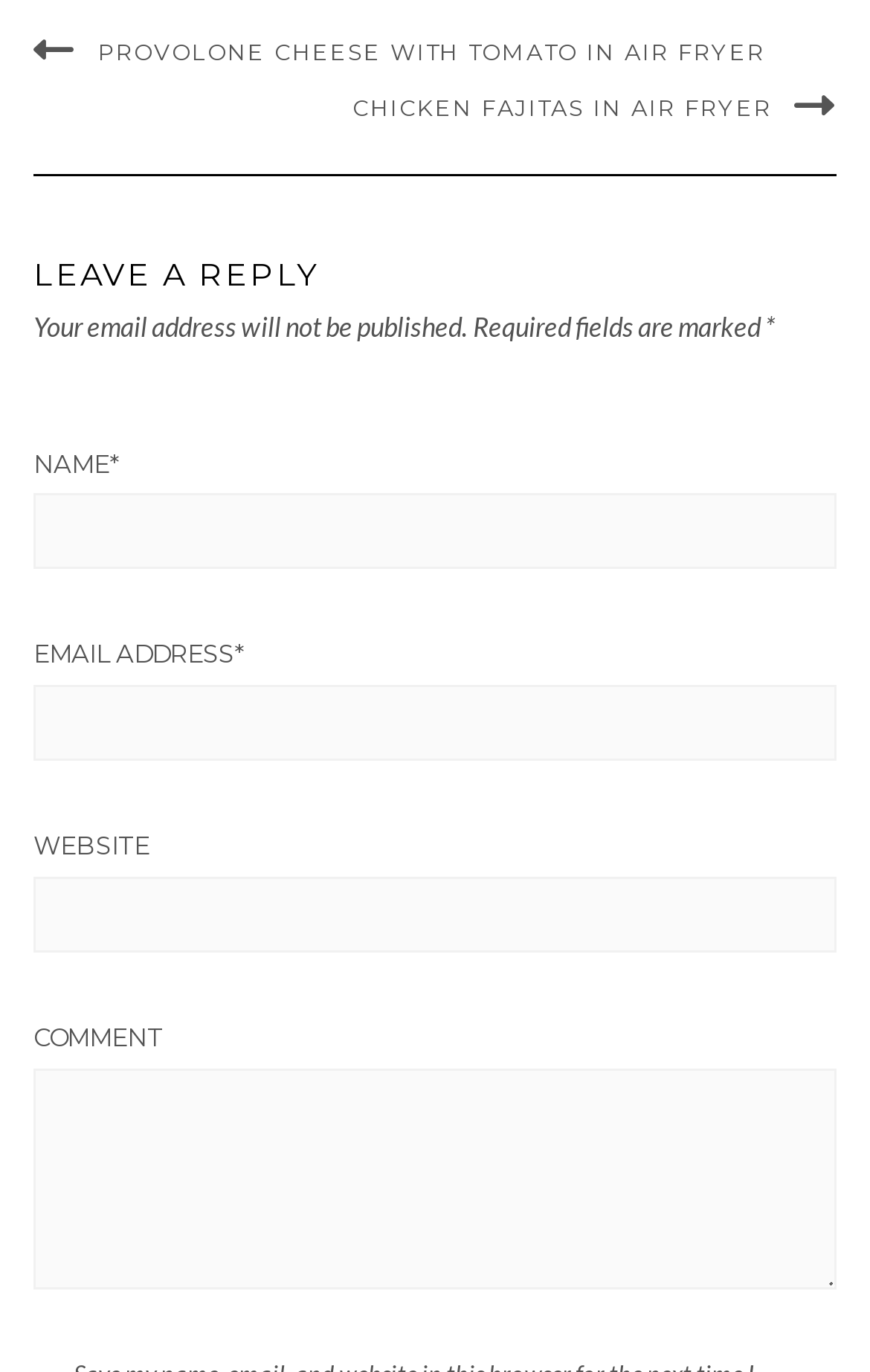What is the orientation of the separator?
Answer the question with just one word or phrase using the image.

Horizontal